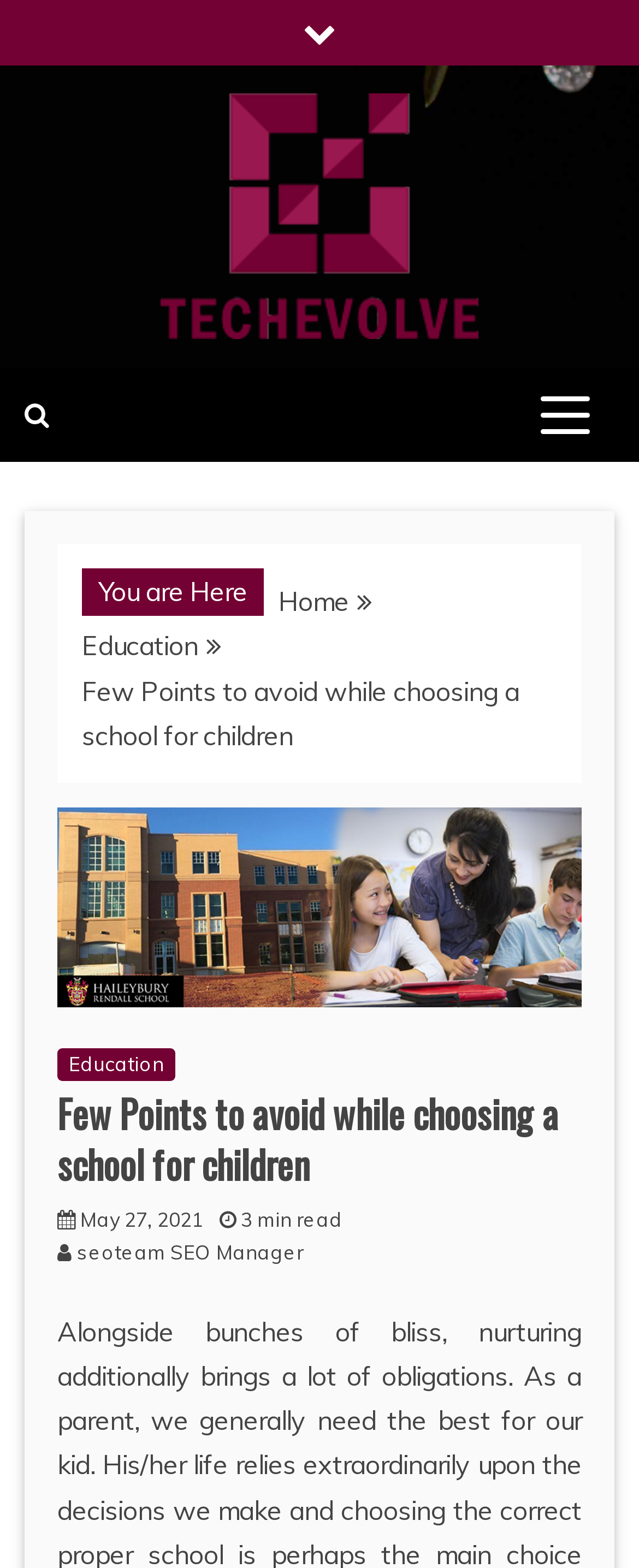Analyze the image and provide a detailed answer to the question: Who is the author of the current article?

I found the author's name by looking at the link 'seoteam SEO Manager' below the article title, which is a common pattern for displaying author information.